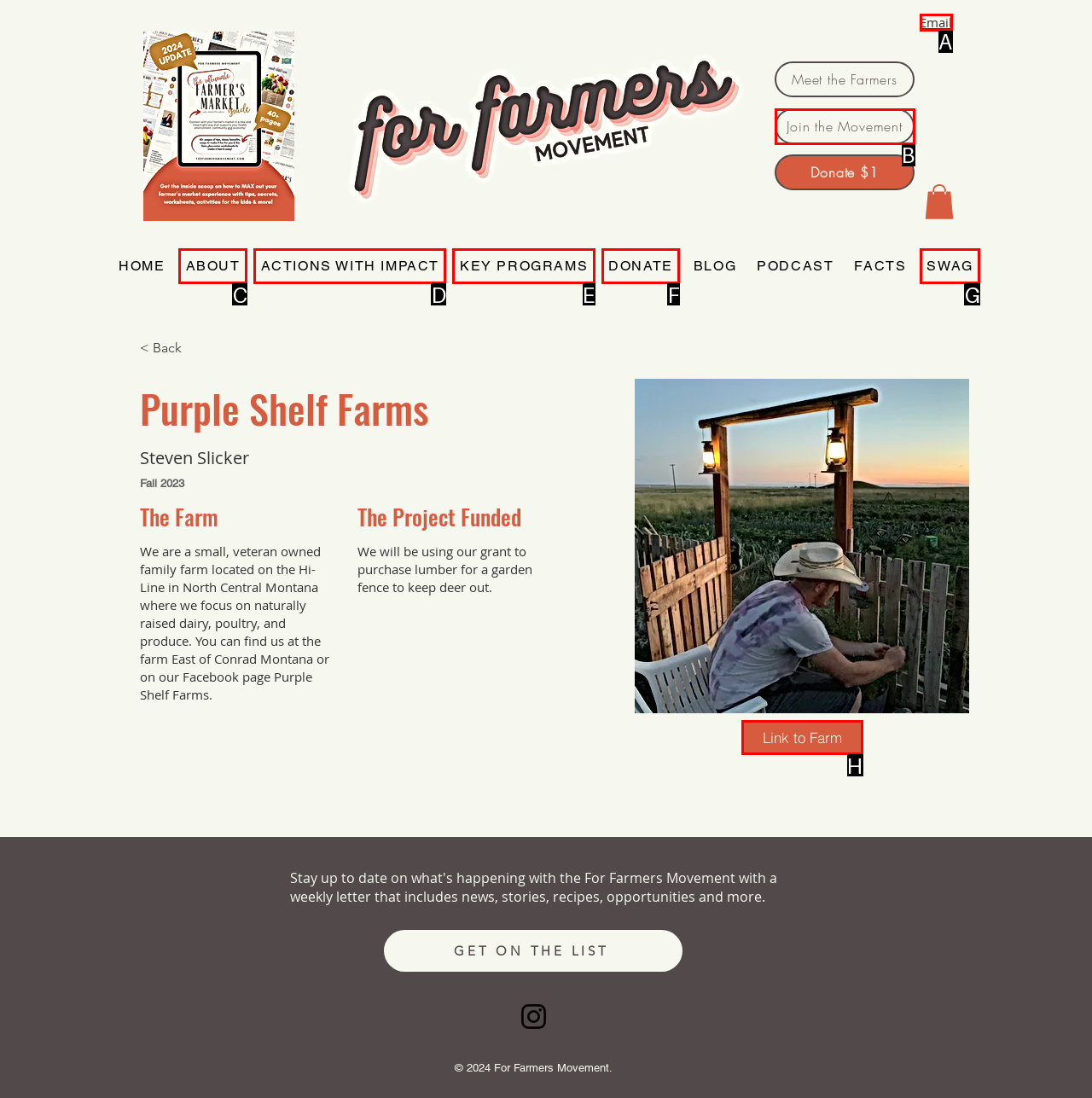Identify the letter of the option that best matches the following description: Email. Respond with the letter directly.

A